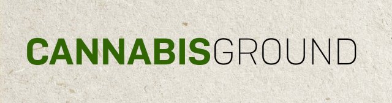Describe in detail everything you see in the image.

The image displays the logo of "Cannabis Ground," where the word "CANNABIS" is prominently emphasized in a vibrant green hue, indicating the focus on cannabis-related themes. The term "GROUND" is depicted in a sleek black font, creating a striking contrast against the light, textured background. This design suggests a blend of natural elements associated with cannabis cultivation and a modern approach to the subject matter. The overall aesthetic evokes a sense of connection to both the heritage of marijuana cultivation and contemporary discussions surrounding the plant.